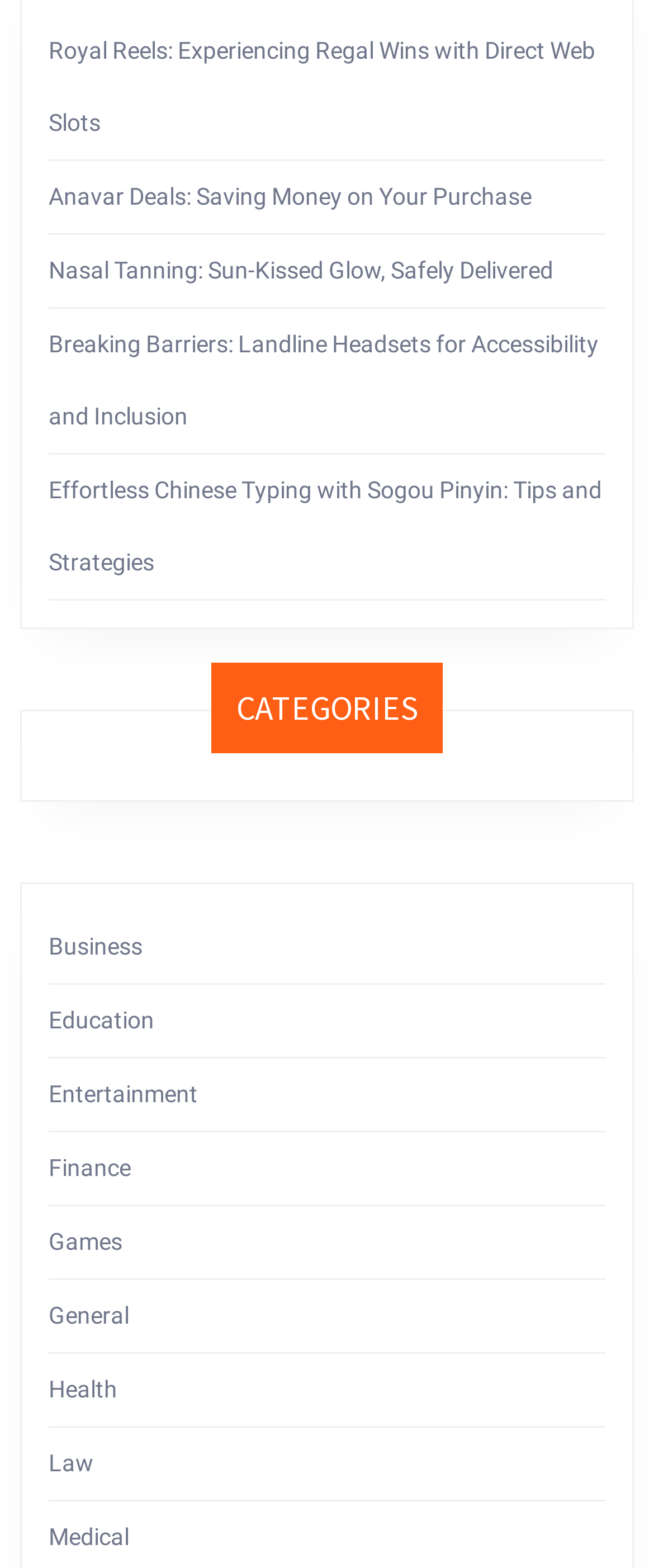Please provide the bounding box coordinates for the UI element as described: "Health". The coordinates must be four floats between 0 and 1, represented as [left, top, right, bottom].

[0.074, 0.877, 0.179, 0.894]